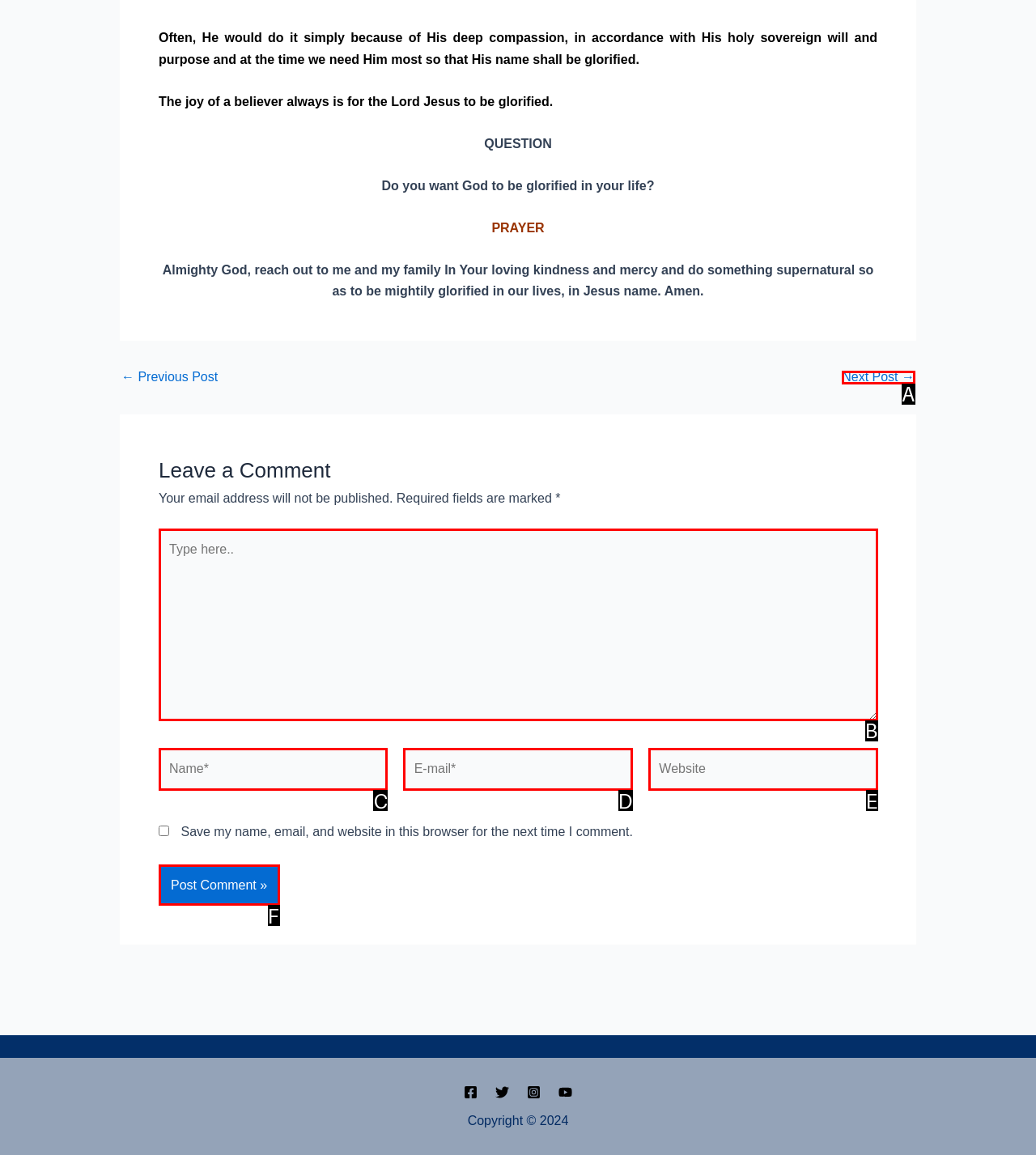Identify the UI element that best fits the description: Next Post →
Respond with the letter representing the correct option.

A